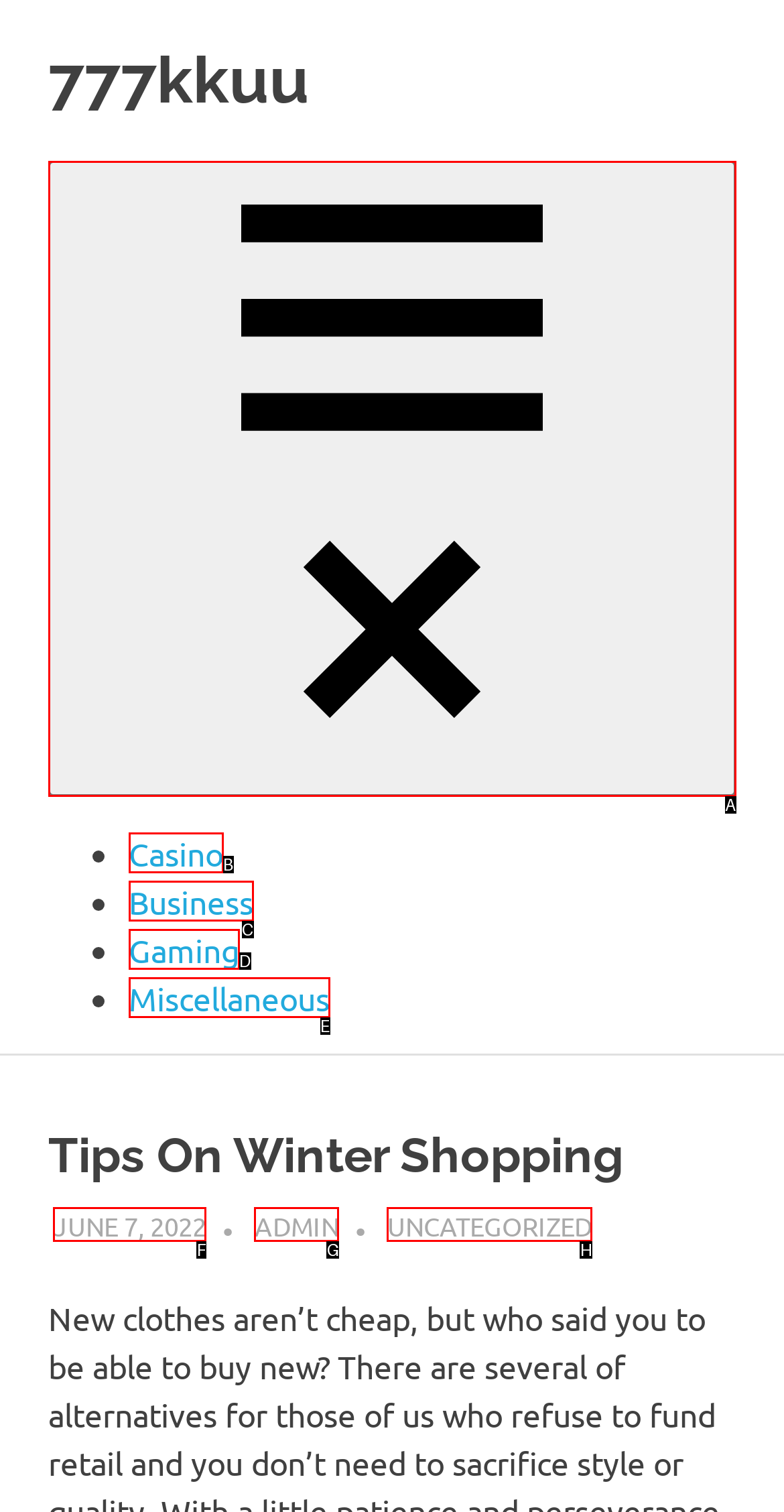Which HTML element matches the description: June 7, 2022?
Reply with the letter of the correct choice.

F